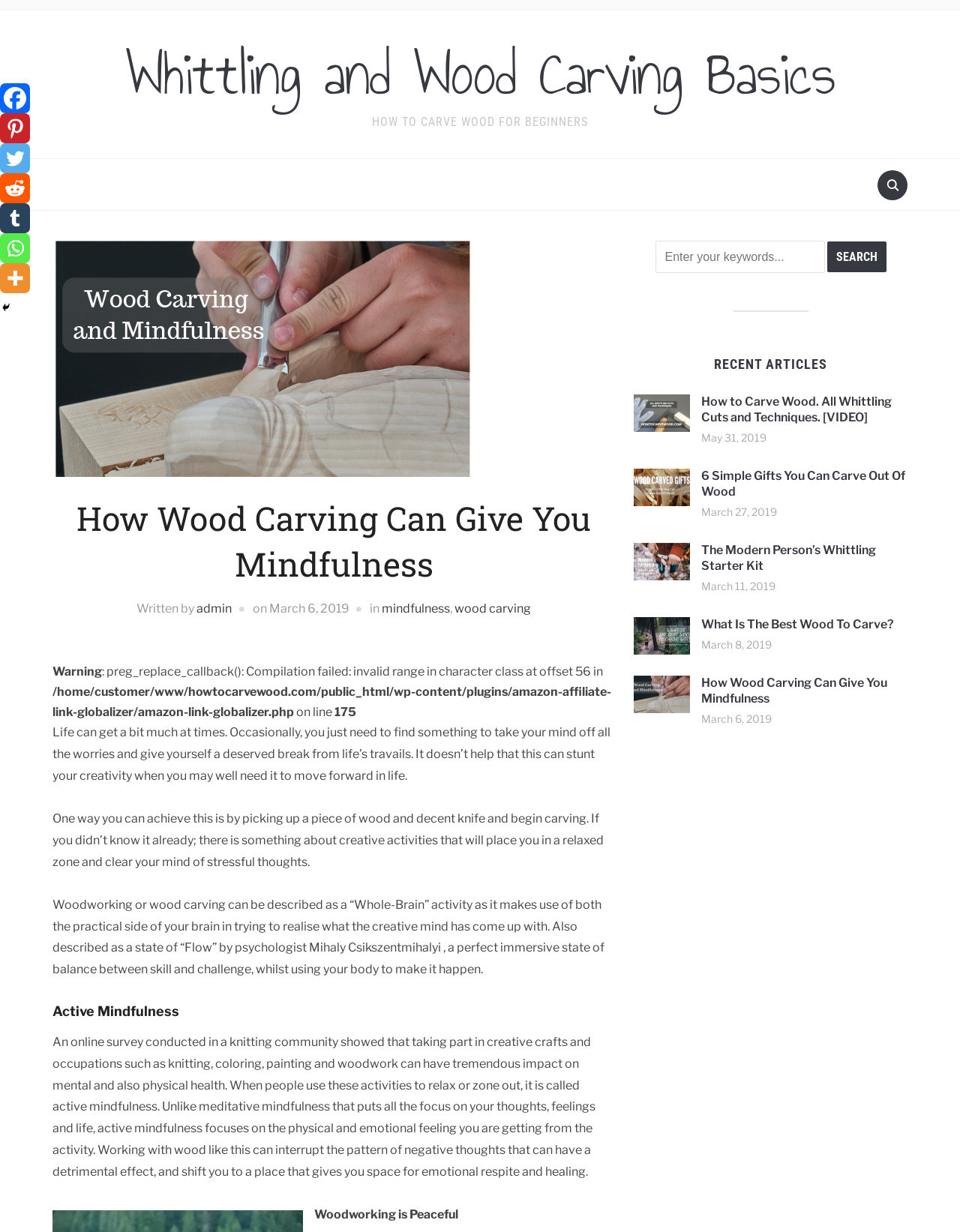Locate the bounding box for the described UI element: "aria-label="Tumblr" title="Tumblr"". Ensure the coordinates are four float numbers between 0 and 1, formatted as [left, top, right, bottom].

[0.0, 0.165, 0.031, 0.189]